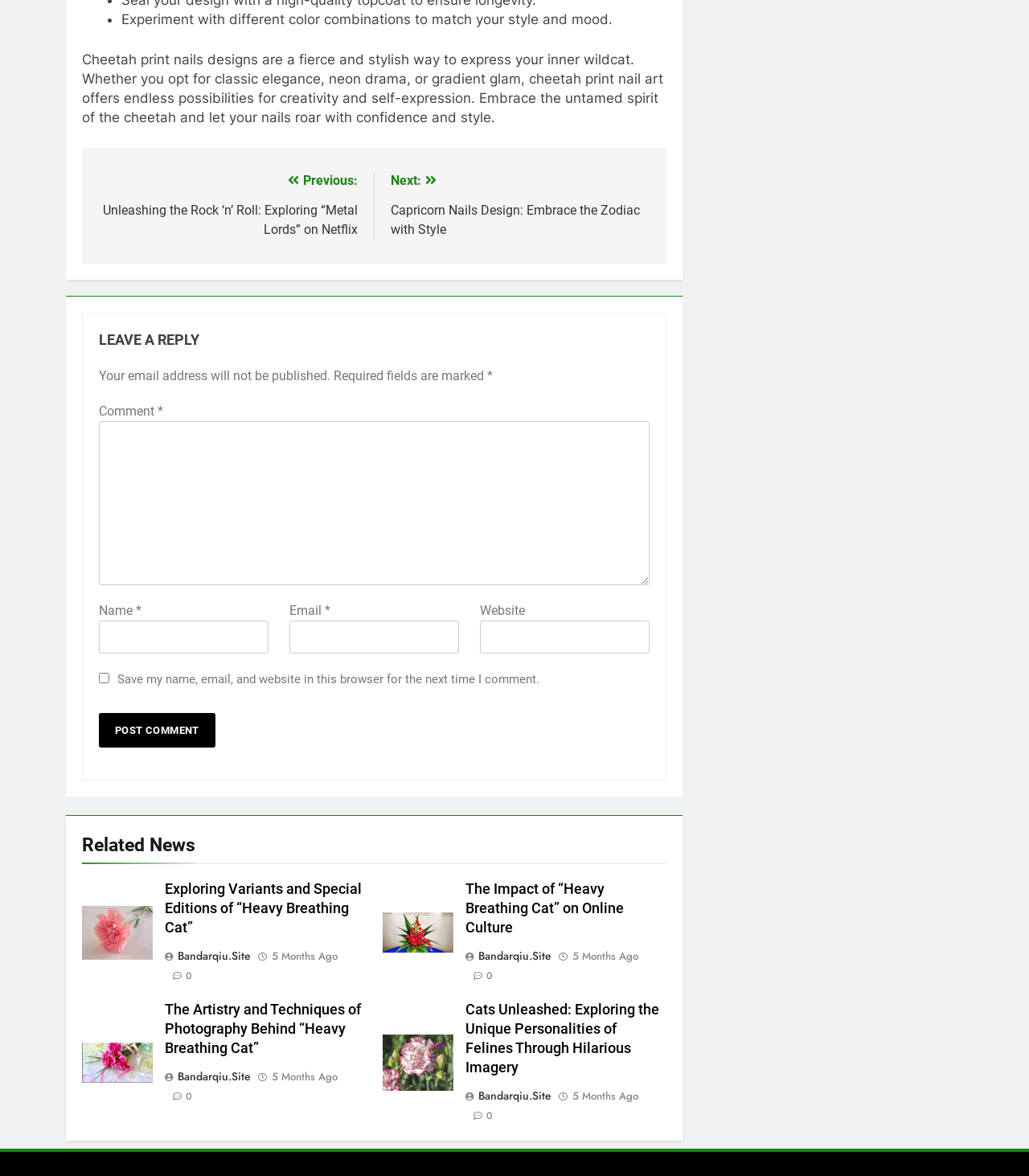Provide a one-word or short-phrase answer to the question:
What is the topic of the current article?

Cheetah print nails designs